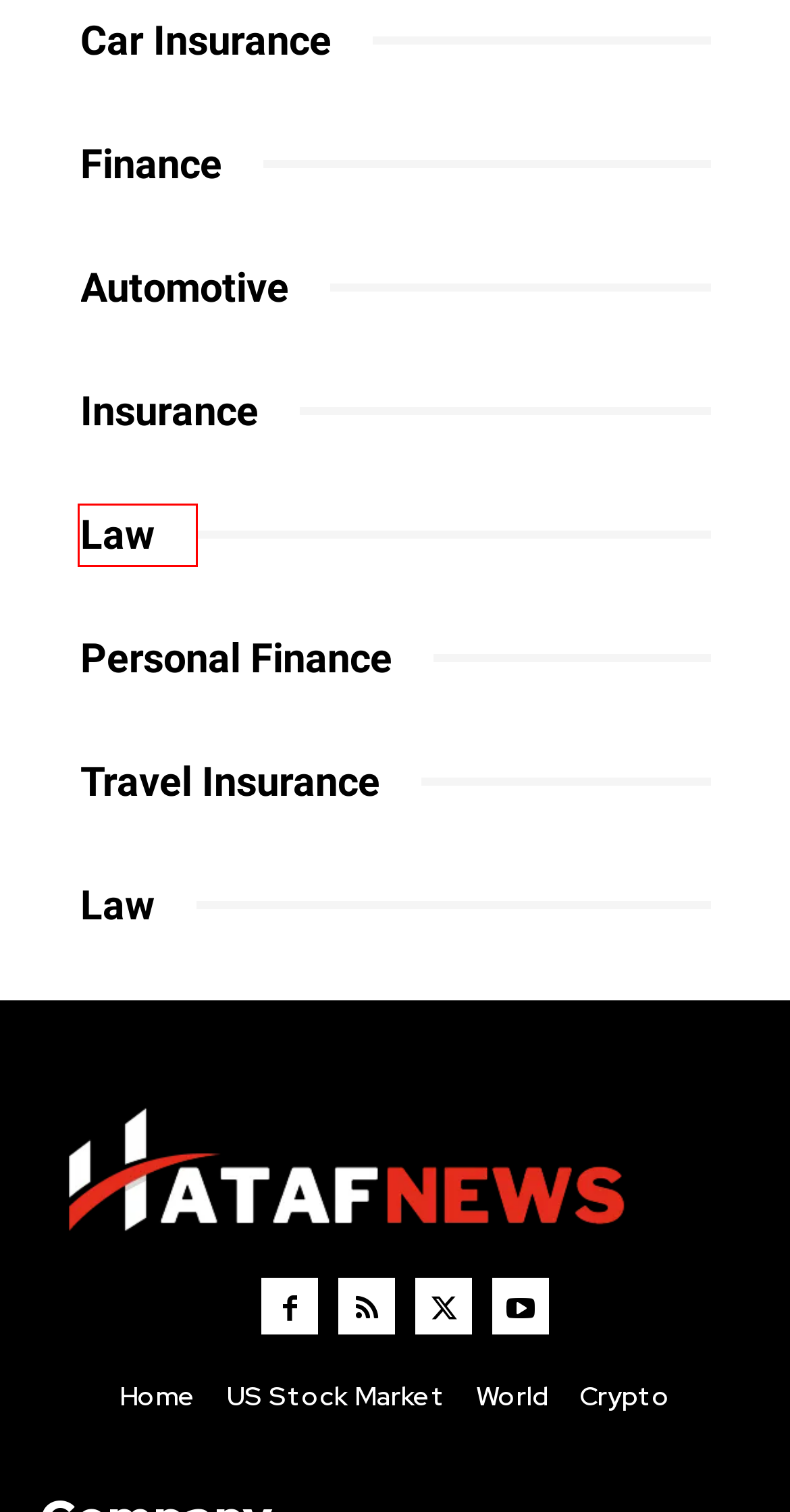Review the screenshot of a webpage which includes a red bounding box around an element. Select the description that best fits the new webpage once the element in the bounding box is clicked. Here are the candidates:
A. Automotive | HATAF TECH
B. HATAF NEWS | Stock Markets, Business, Financial News - Hataf News
C. Personal Finance | HATAF TECH
D. Finance | HATAF TECH
E. Law | HATAF TECH
F. Hataf News
G. US Stock Market - Hataf News
H. Car Insurance | HATAF TECH

E